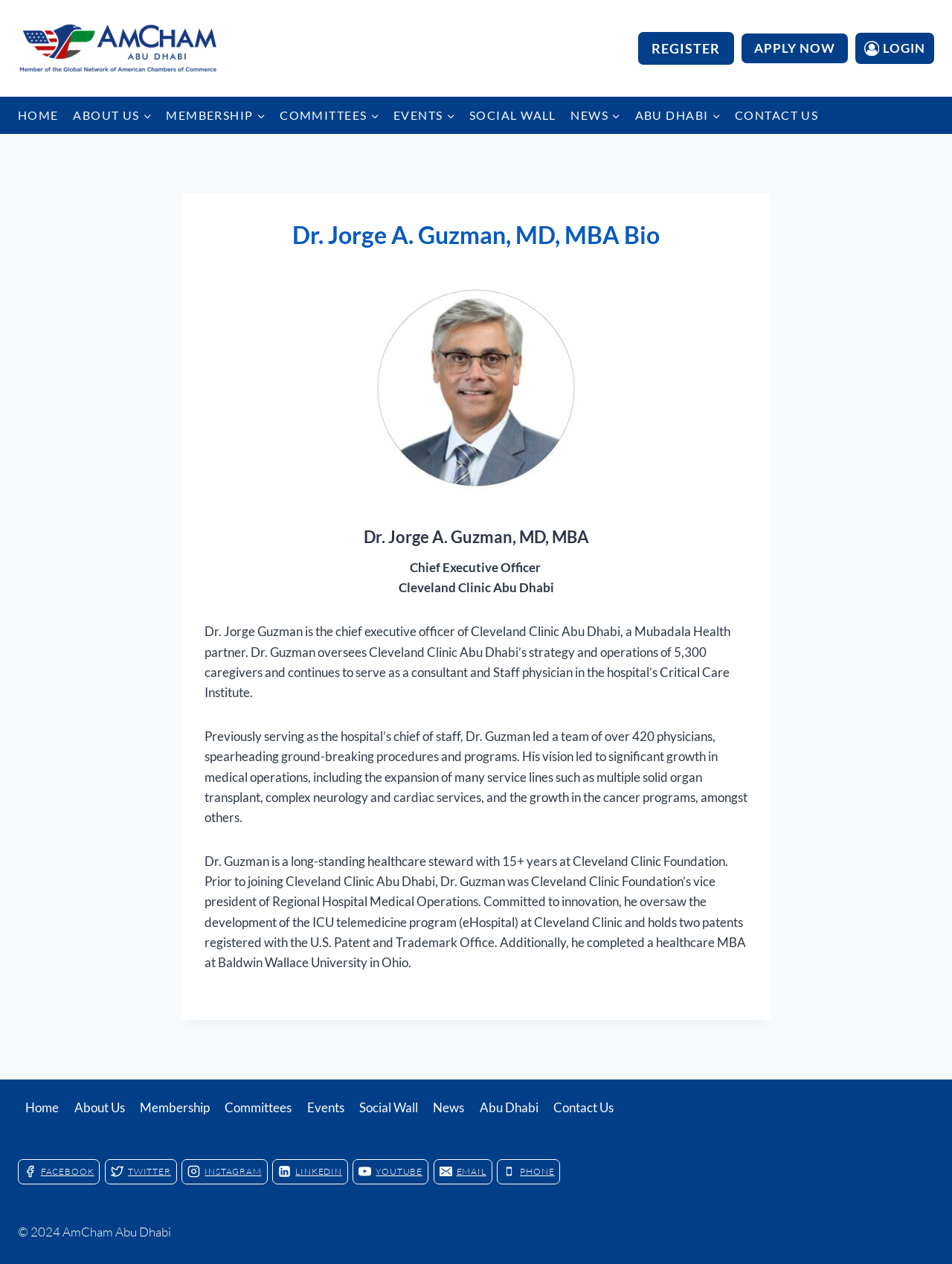Given the description: "Services", determine the bounding box coordinates of the UI element. The coordinates should be formatted as four float numbers between 0 and 1, [left, top, right, bottom].

None